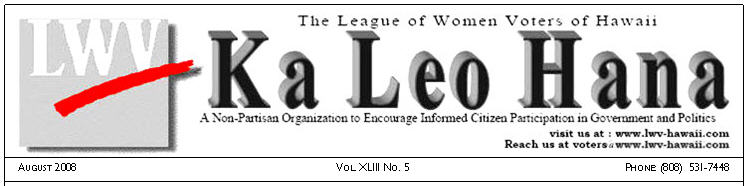Provide a comprehensive description of the image.

The image features the header of the August 2008 issue of "Ka Leo Hana," a publication by the League of Women Voters of Hawaii. The title prominently displays "Ka Leo Hana" with a distinctive artistic font, accompanied by the acronym "LWW" positioned in a bold graphic. Below the title, a subtitle explains that the organization is a non-partisan entity dedicated to encouraging informed citizen participation in government and politics. The header also includes details such as the volume number (XLIII No. 5), the month and year (August 2008), and contact information, which includes a phone number (808) 531-7488 and a website link for further resources. This publication serves a critical role in fostering civic engagement and awareness among the electorate in Hawaii.